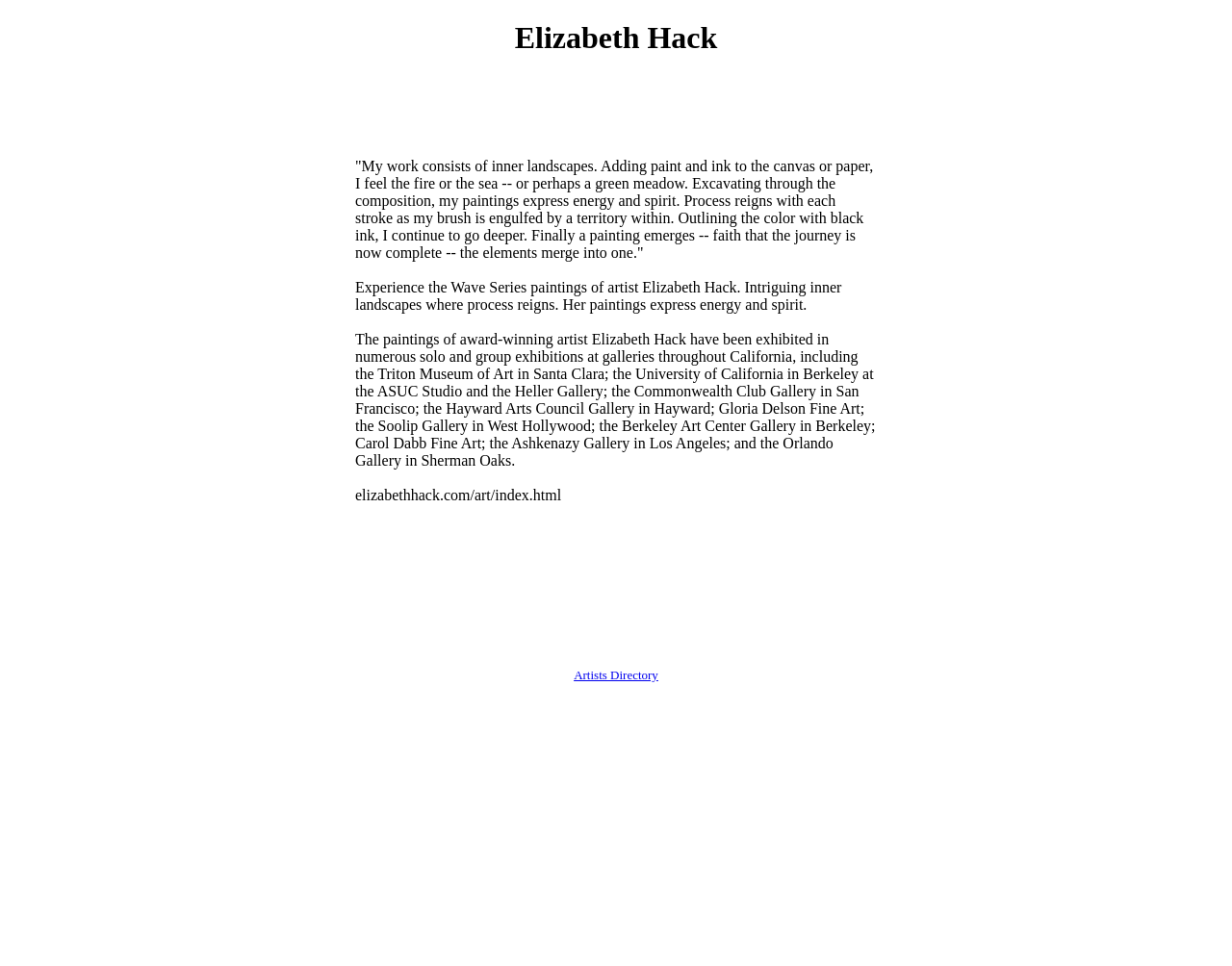Describe the webpage meticulously, covering all significant aspects.

The webpage is about Elizabeth Hack, an artist who creates inner landscapes through her paintings. At the top of the page, there is a heading with her name, "Elizabeth Hack". Below the heading, there is an advertisement iframe, taking up a significant portion of the top section. 

On the left side of the page, there is a table with a single cell containing a paragraph of text that describes Elizabeth Hack's artistic process and style. The text explains that her paintings express energy and spirit, and that she has exhibited her work in numerous solo and group exhibitions at galleries throughout California. The text also lists the names of these galleries. Below this text, there is a link to her website, "elizabethhack.com/art/index.html".

On the right side of the page, there is another table with a single cell containing an advertisement iframe, similar to the one at the top. At the bottom of the page, there is a link to an "Artists Directory".